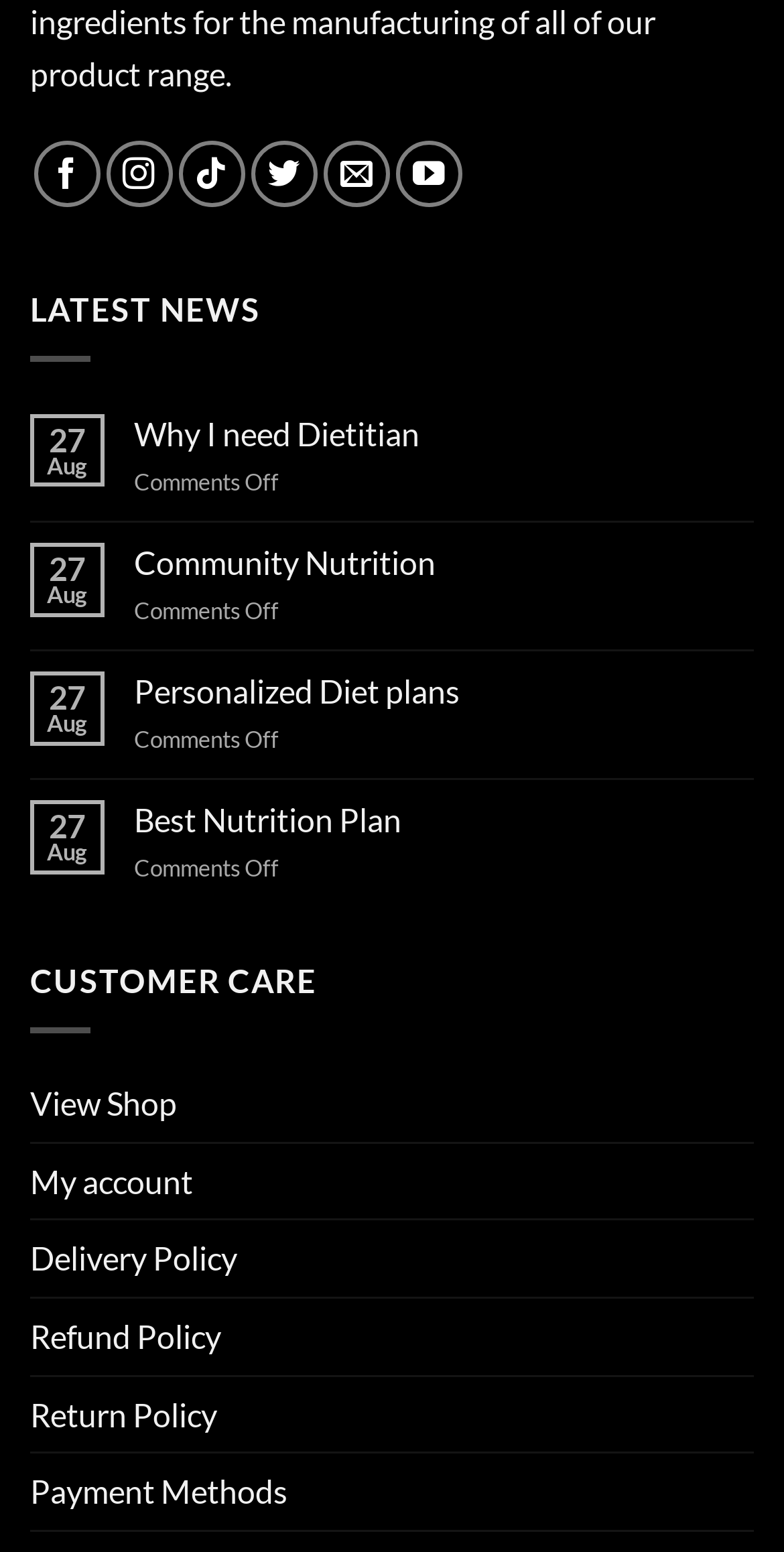Show the bounding box coordinates of the region that should be clicked to follow the instruction: "Check the refund policy."

[0.038, 0.837, 0.282, 0.886]